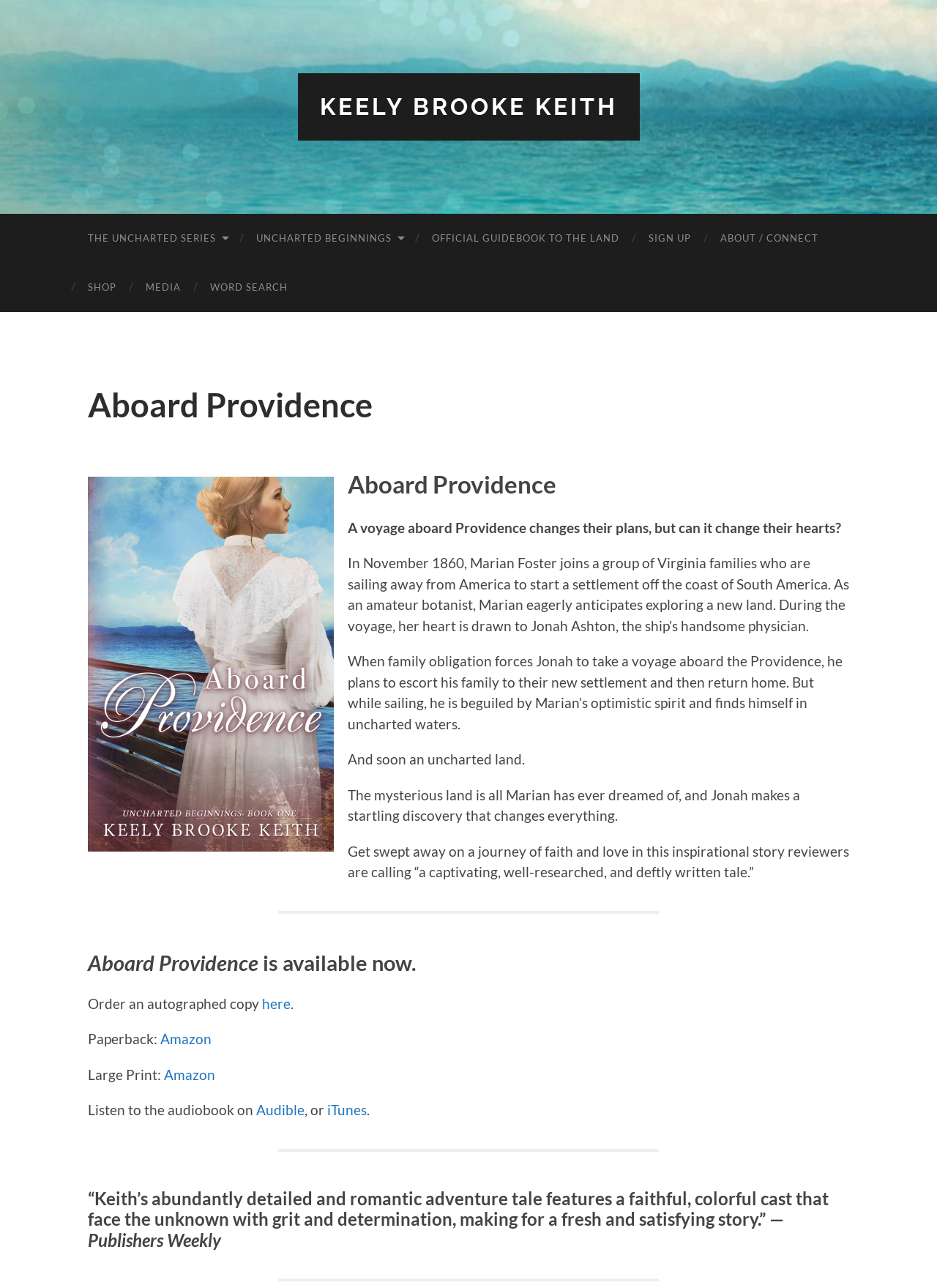Based on the visual content of the image, answer the question thoroughly: What is the name of the book?

The name of the book can be found in the heading 'Aboard Providence' which appears twice on the webpage, and also in the description of the book.